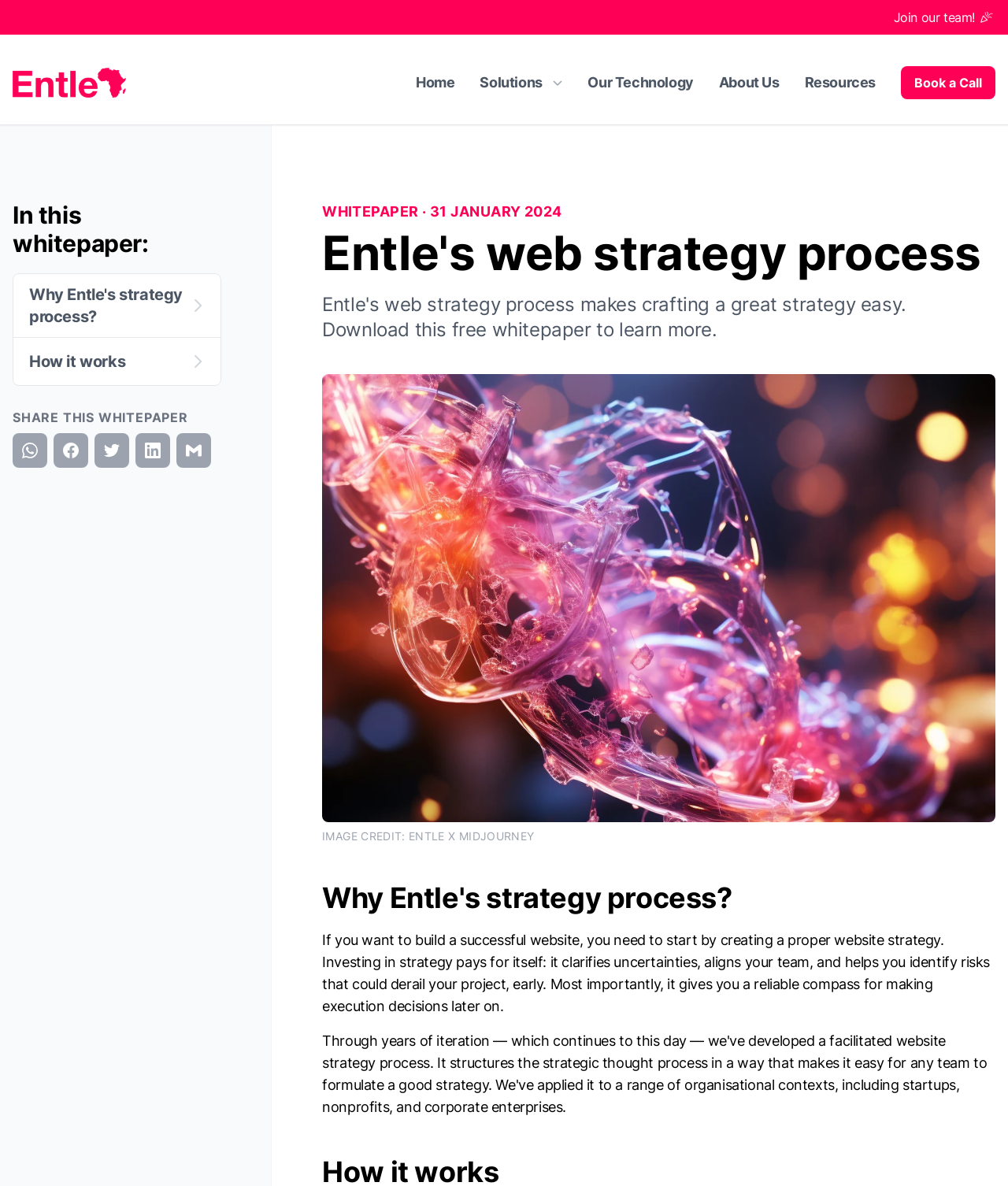Refer to the screenshot and answer the following question in detail:
What is the purpose of investing in a website strategy?

According to the webpage, investing in a website strategy pays for itself by clarifying uncertainties, aligning the team, and helping to identify risks that could derail the project early on.